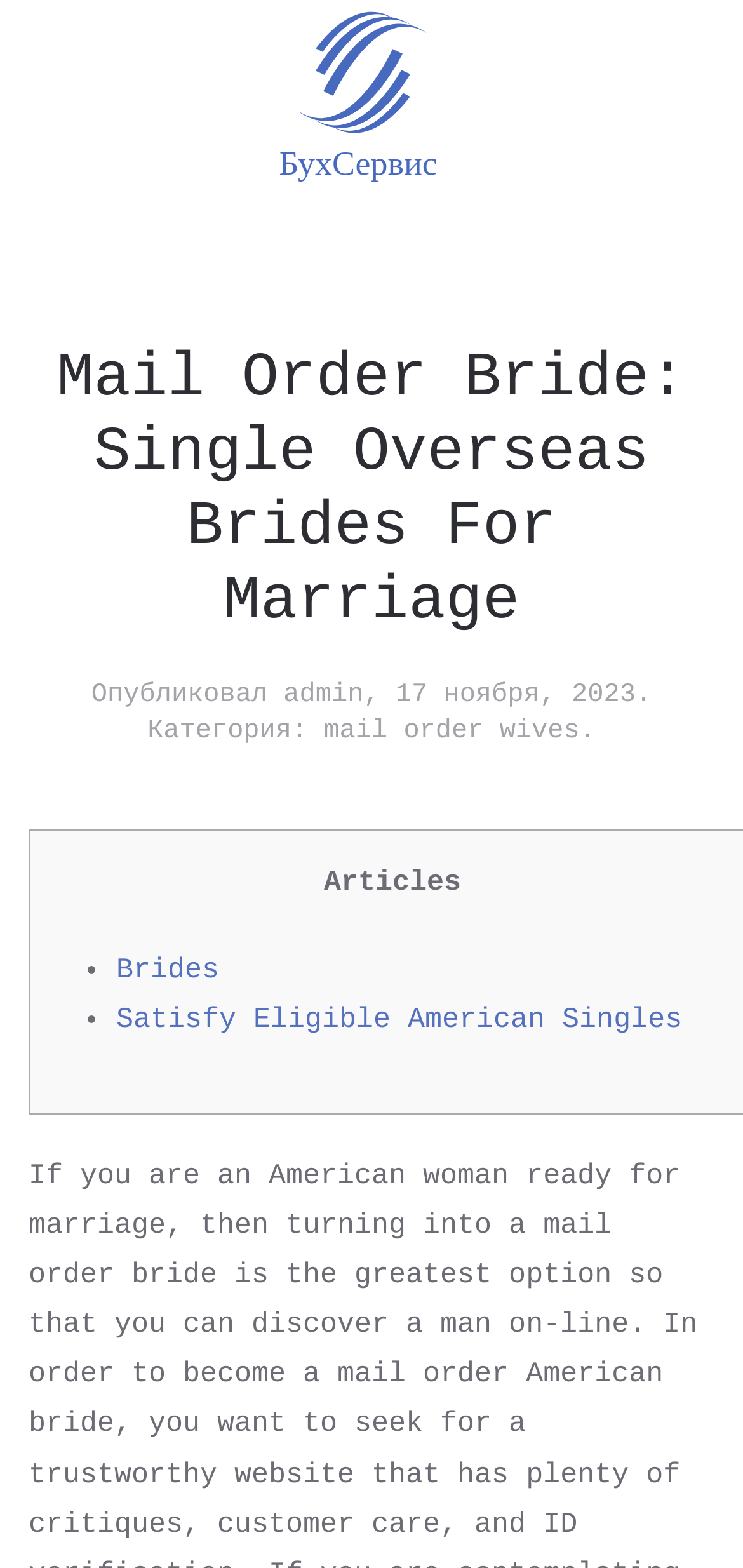Provide the bounding box coordinates of the HTML element this sentence describes: "Satisfy Eligible American Singles". The bounding box coordinates consist of four float numbers between 0 and 1, i.e., [left, top, right, bottom].

[0.156, 0.64, 0.921, 0.662]